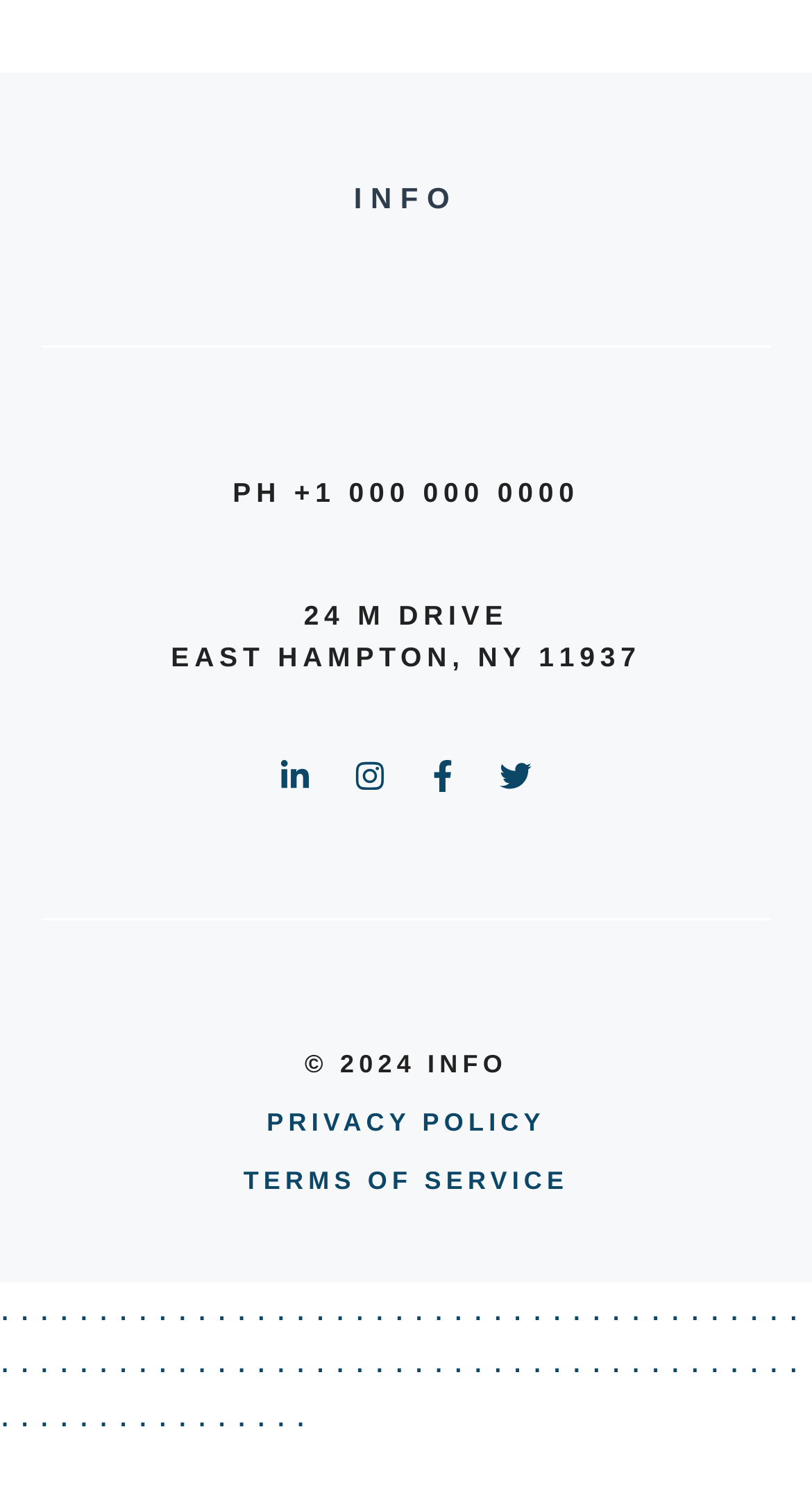Identify the bounding box coordinates of the region that should be clicked to execute the following instruction: "Click the link at the middle".

[0.435, 0.509, 0.474, 0.53]